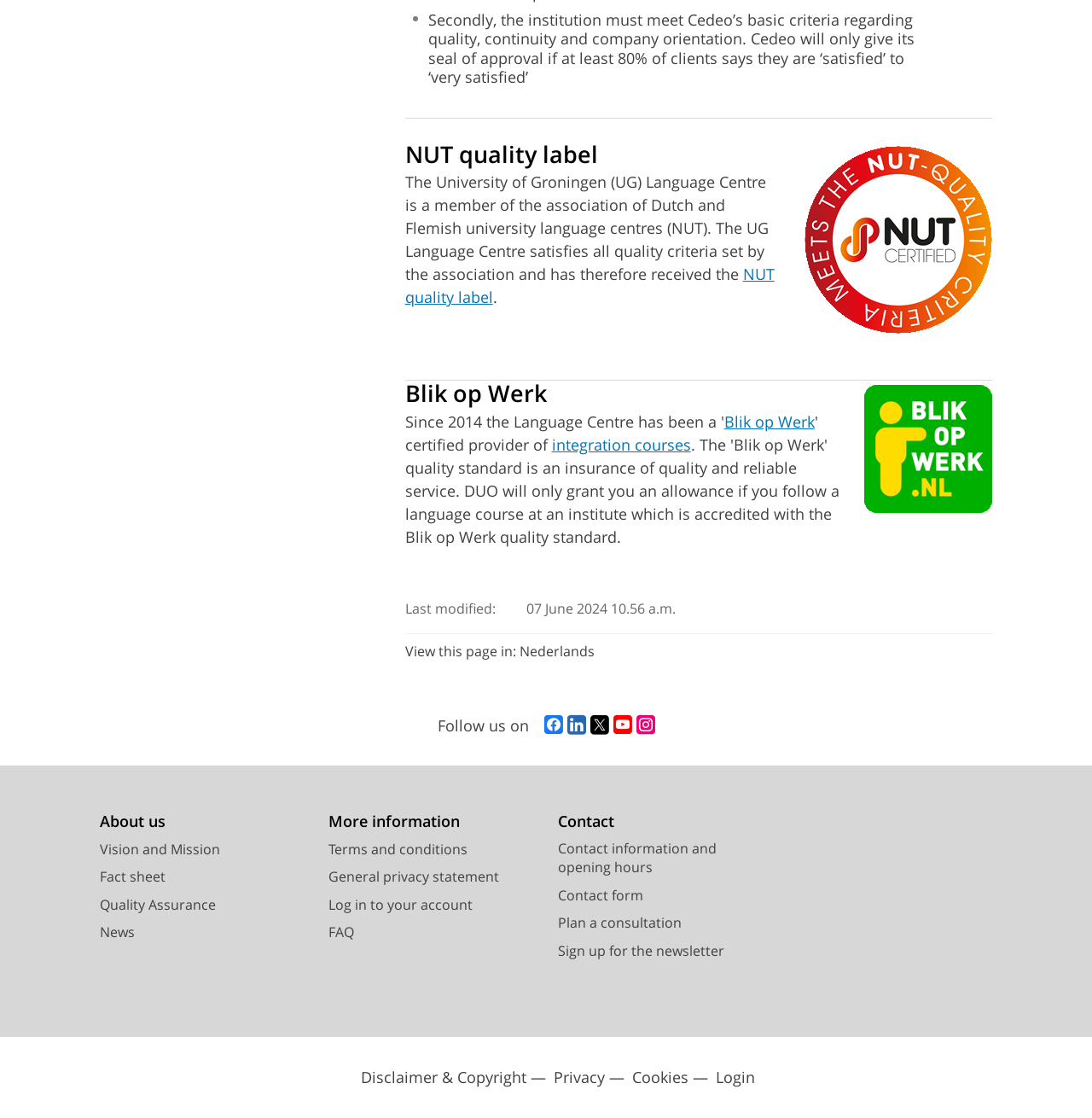Using the webpage screenshot, locate the HTML element that fits the following description and provide its bounding box: "input value="Comment *" name="comment"".

None